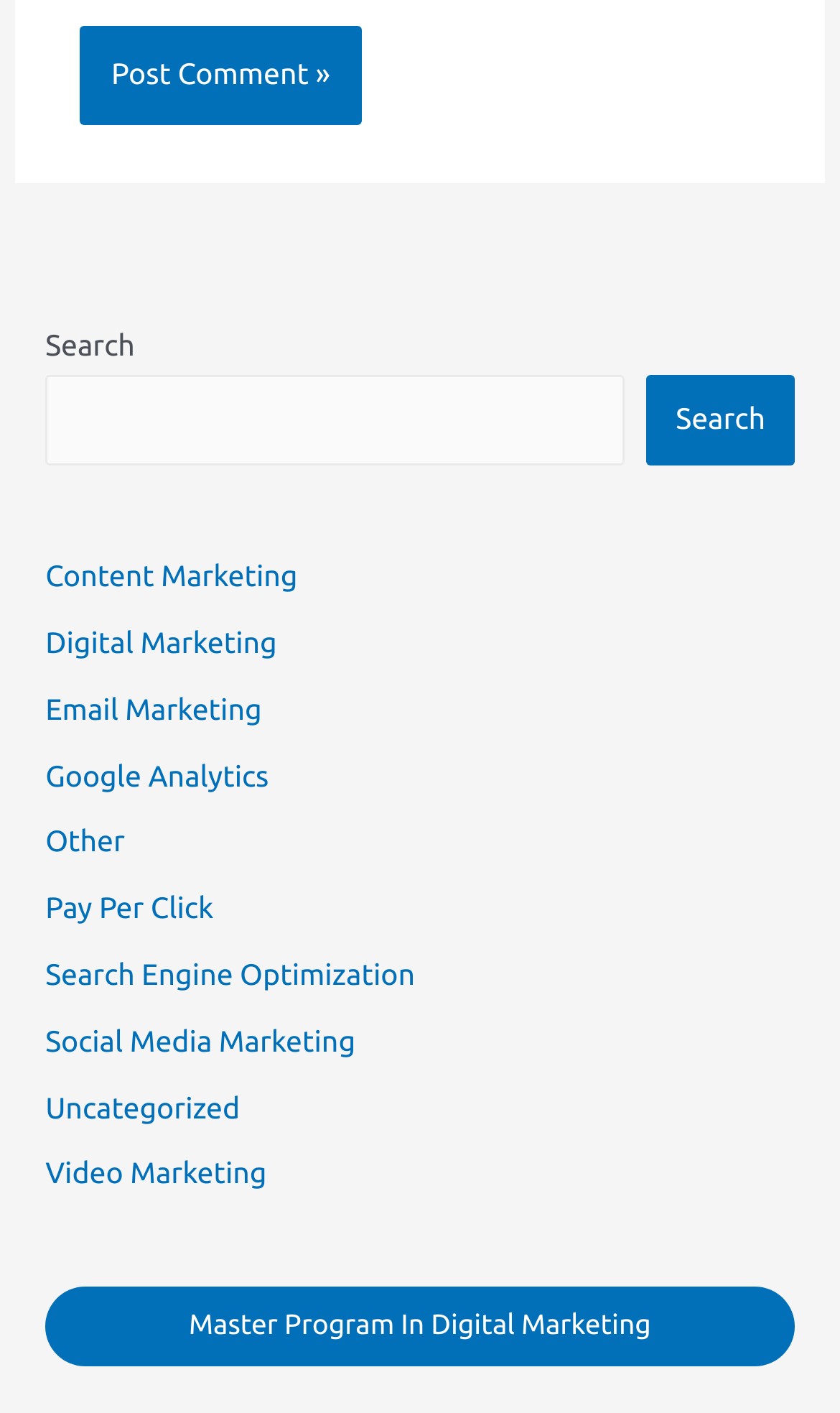Locate the bounding box coordinates of the region to be clicked to comply with the following instruction: "Search for something". The coordinates must be four float numbers between 0 and 1, in the form [left, top, right, bottom].

[0.054, 0.265, 0.744, 0.329]